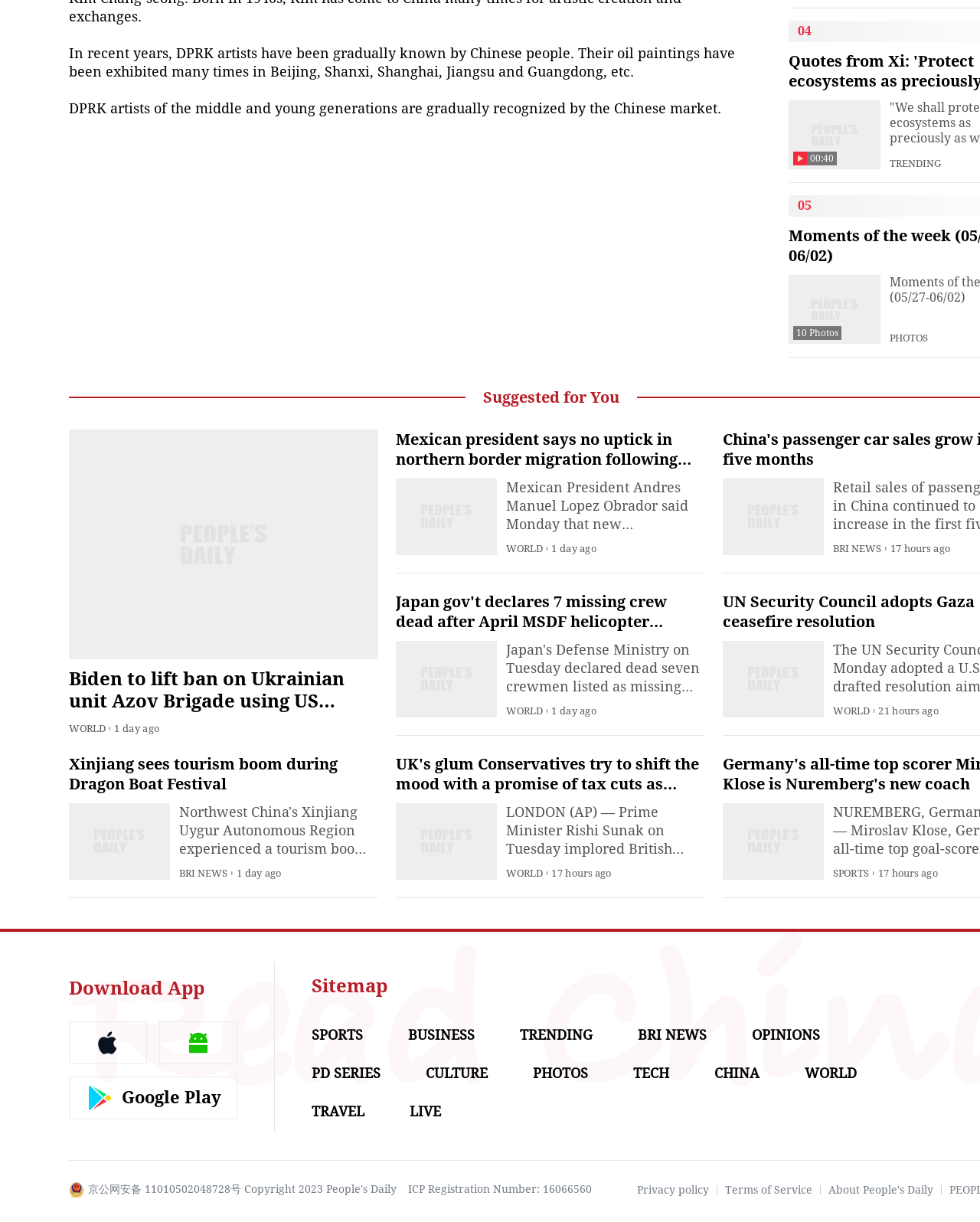Please indicate the bounding box coordinates for the clickable area to complete the following task: "Download the People's Daily English language App". The coordinates should be specified as four float numbers between 0 and 1, i.e., [left, top, right, bottom].

[0.07, 0.8, 0.209, 0.817]